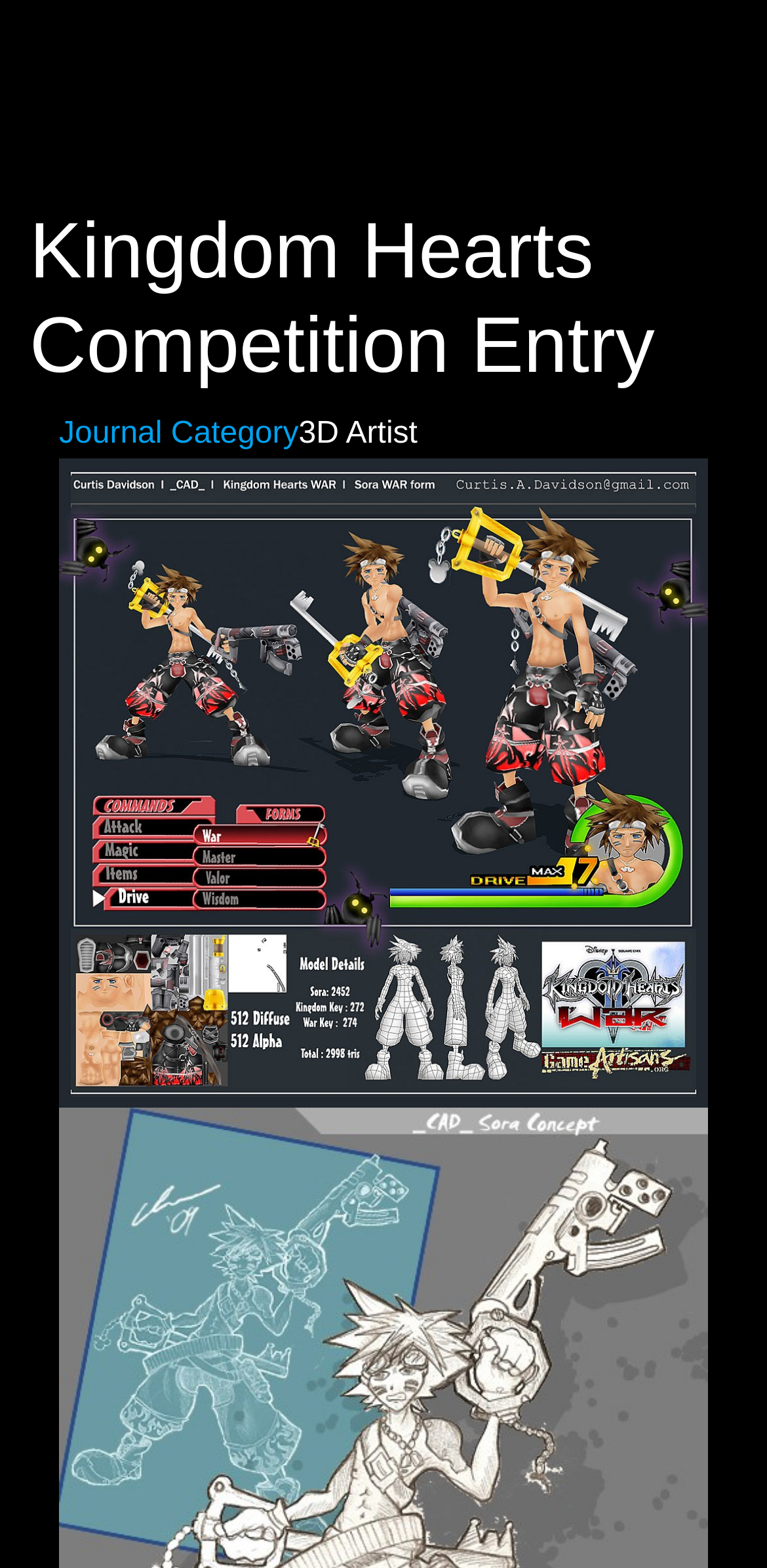Based on the element description: "aria-label="Toggle navigation"", identify the UI element and provide its bounding box coordinates. Use four float numbers between 0 and 1, [left, top, right, bottom].

[0.041, 0.01, 0.185, 0.06]